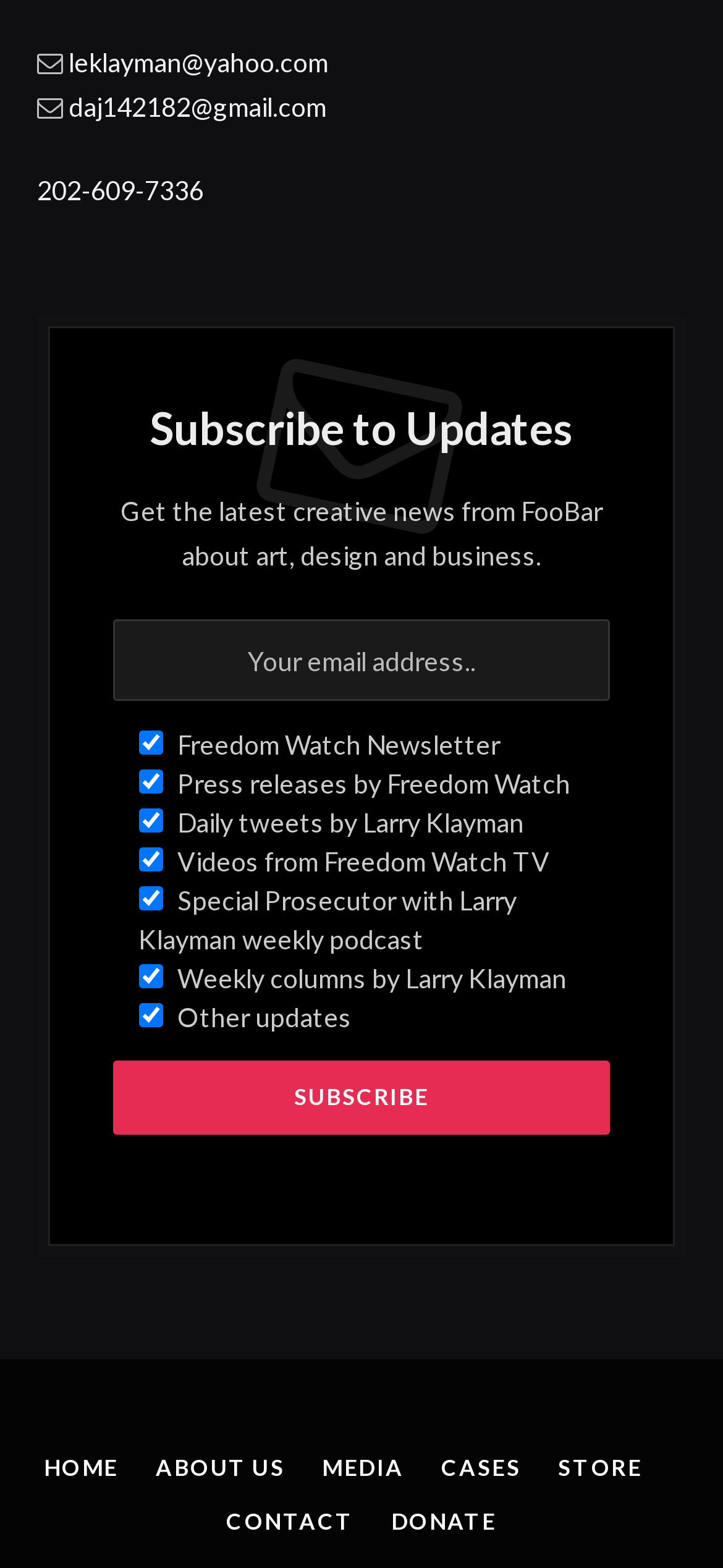Please find the bounding box coordinates of the section that needs to be clicked to achieve this instruction: "Enter email address".

[0.156, 0.395, 0.844, 0.448]